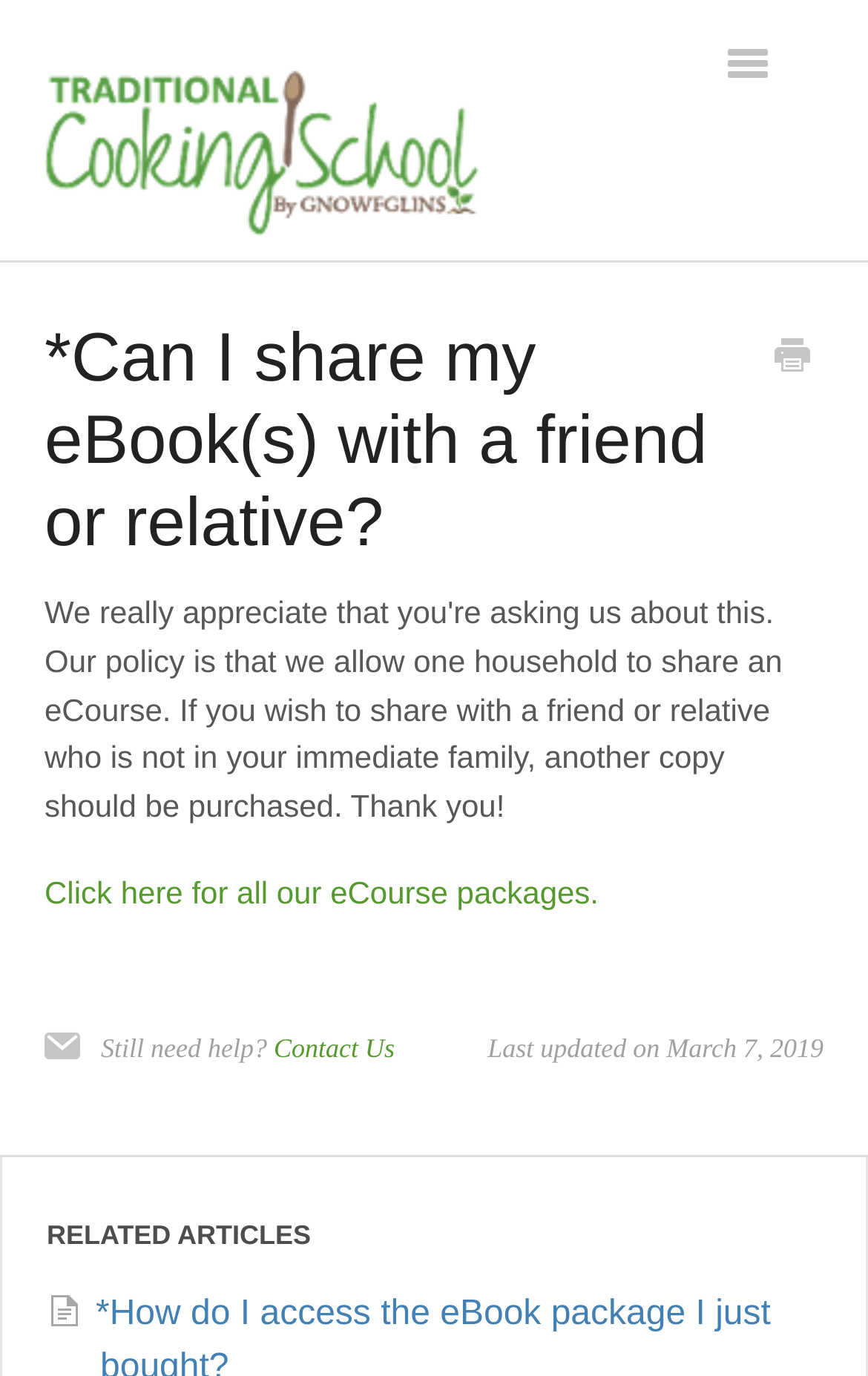Respond to the question below with a concise word or phrase:
What can I do with the eBook?

Share with one household